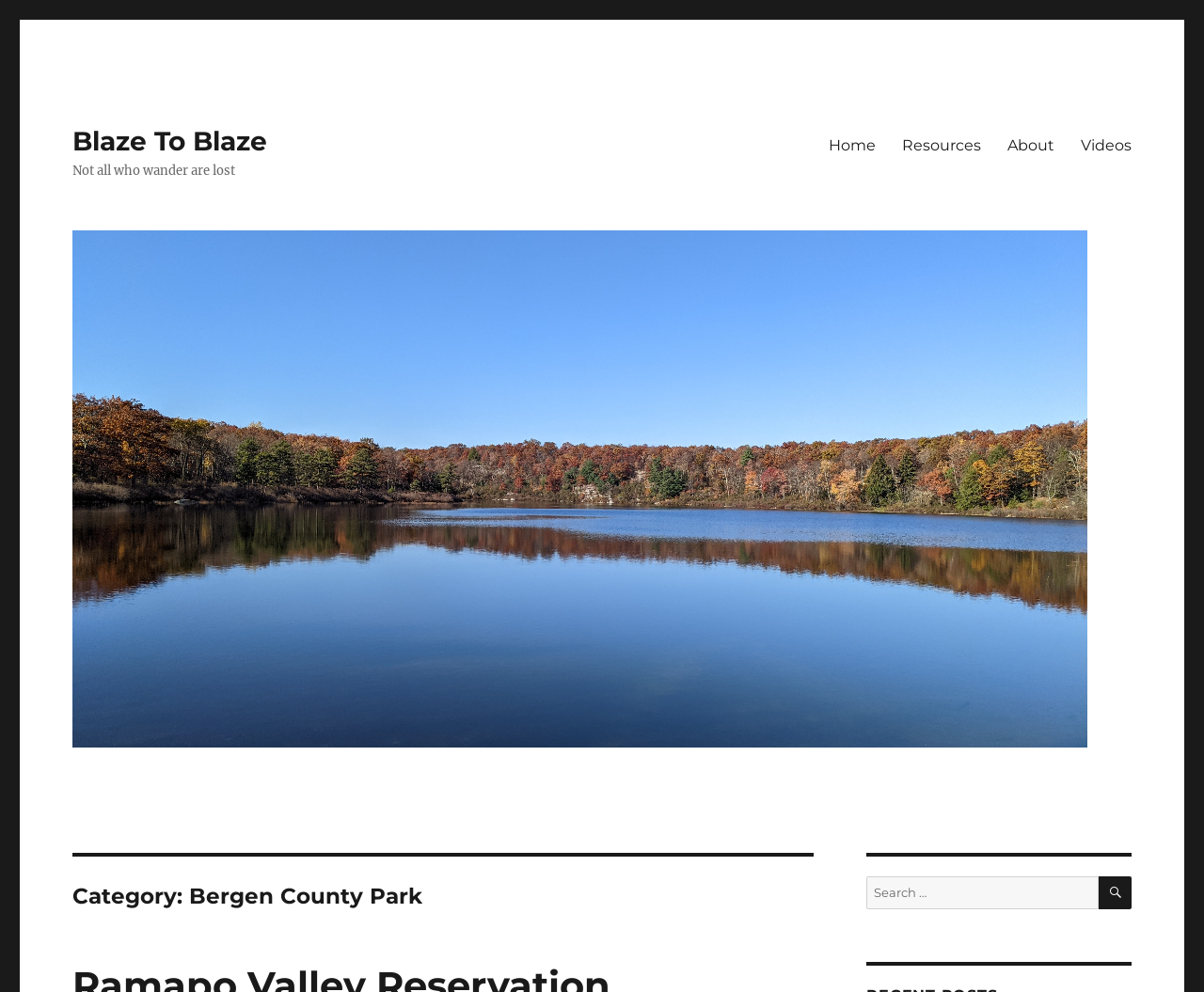Please identify the bounding box coordinates of the area I need to click to accomplish the following instruction: "search for something".

[0.72, 0.883, 0.912, 0.917]